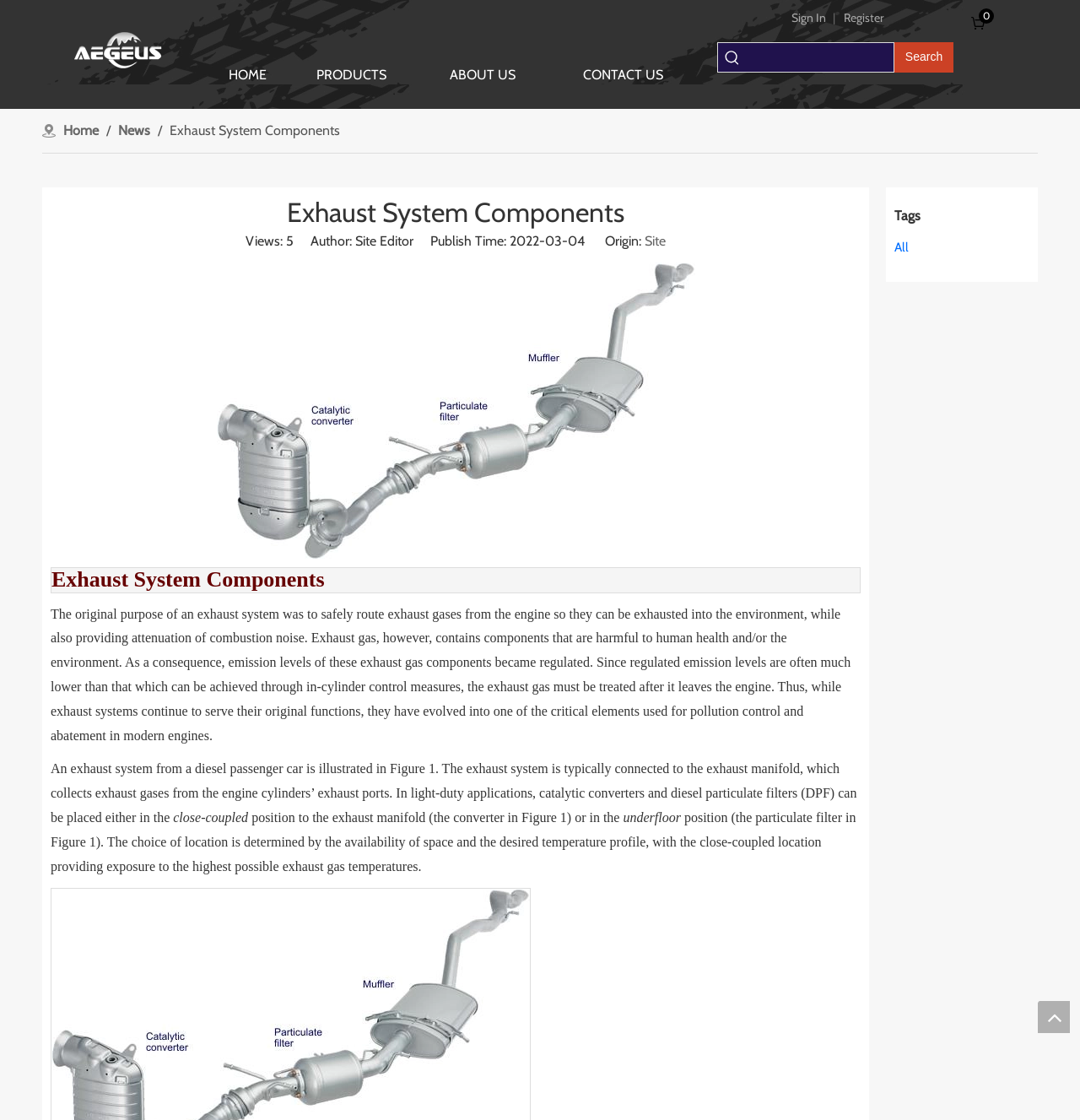Locate the bounding box coordinates of the clickable region necessary to complete the following instruction: "View the NEWS page". Provide the coordinates in the format of four float numbers between 0 and 1, i.e., [left, top, right, bottom].

[0.109, 0.109, 0.142, 0.124]